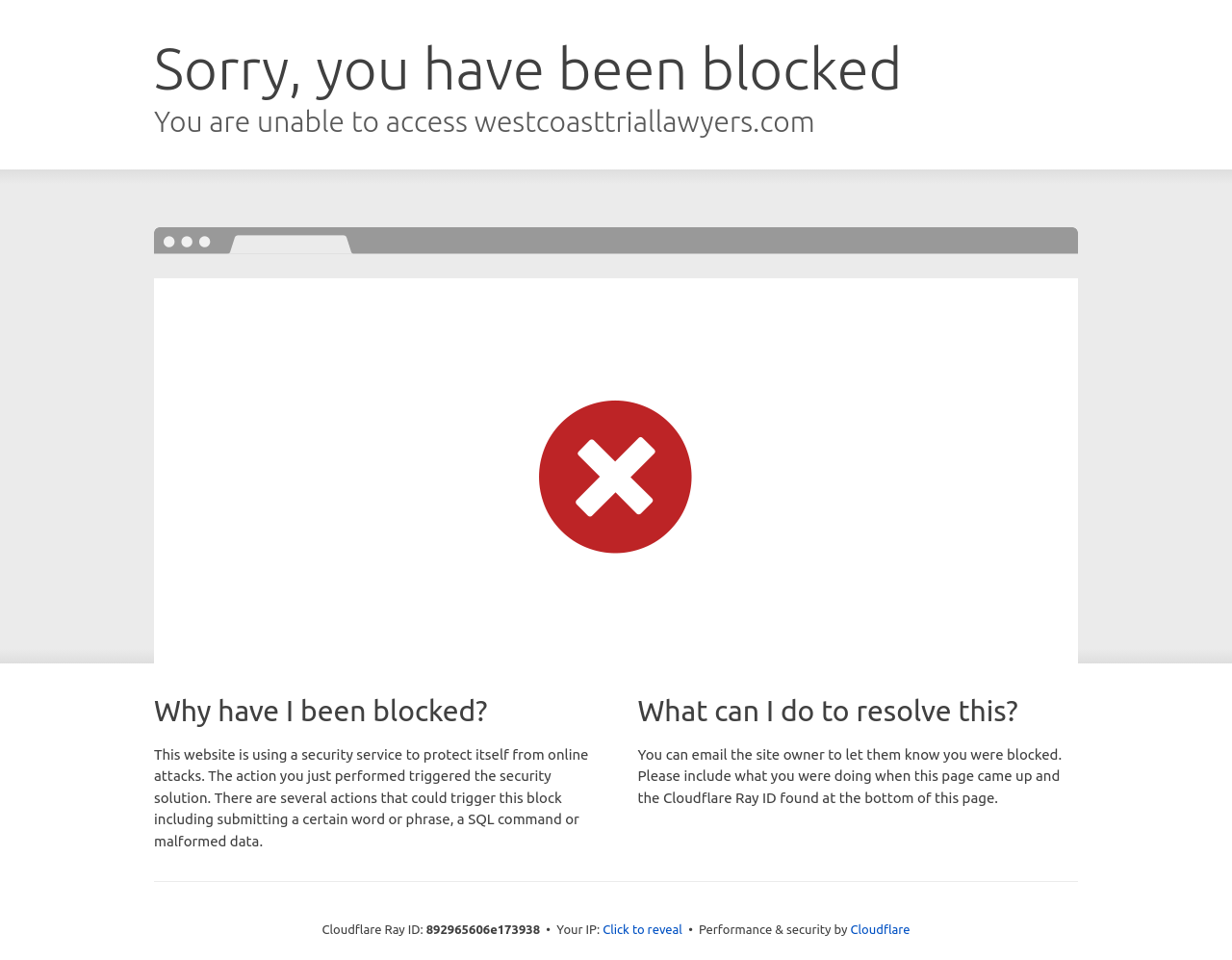Generate a comprehensive description of the contents of the webpage.

The webpage is a Cloudflare error page, indicating that the user's access to a website has been blocked due to a security issue. At the top of the page, there are two headings: "Sorry, you have been blocked" and "You are unable to access westcoasttriallawyers.com". 

Below these headings, there are two sections. The first section, located on the left side of the page, has a heading "Why have I been blocked?" followed by a paragraph of text explaining the reason for the block, which includes submitting a certain word or phrase, a SQL command, or malformed data. 

The second section, located on the right side of the page, has a heading "What can I do to resolve this?" followed by a paragraph of text instructing the user to email the site owner to resolve the issue. 

At the bottom of the page, there is a section displaying technical information, including the Cloudflare Ray ID, the user's IP address, and a button to reveal the IP address. This section also includes a link to Cloudflare, indicating that the website is using Cloudflare's security service.